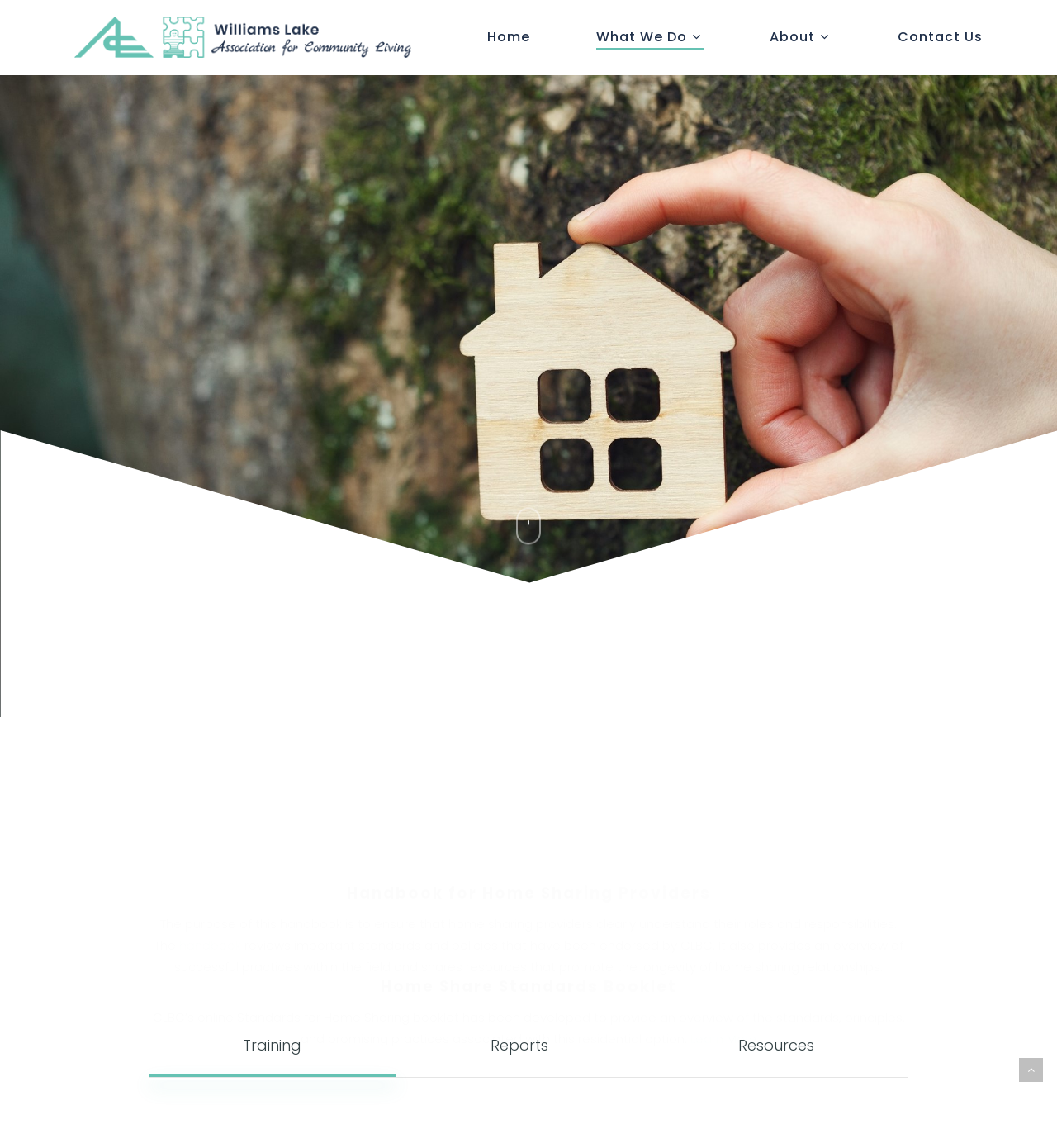Specify the bounding box coordinates (top-left x, top-left y, bottom-right x, bottom-right y) of the UI element in the screenshot that matches this description: Home

[0.461, 0.024, 0.502, 0.041]